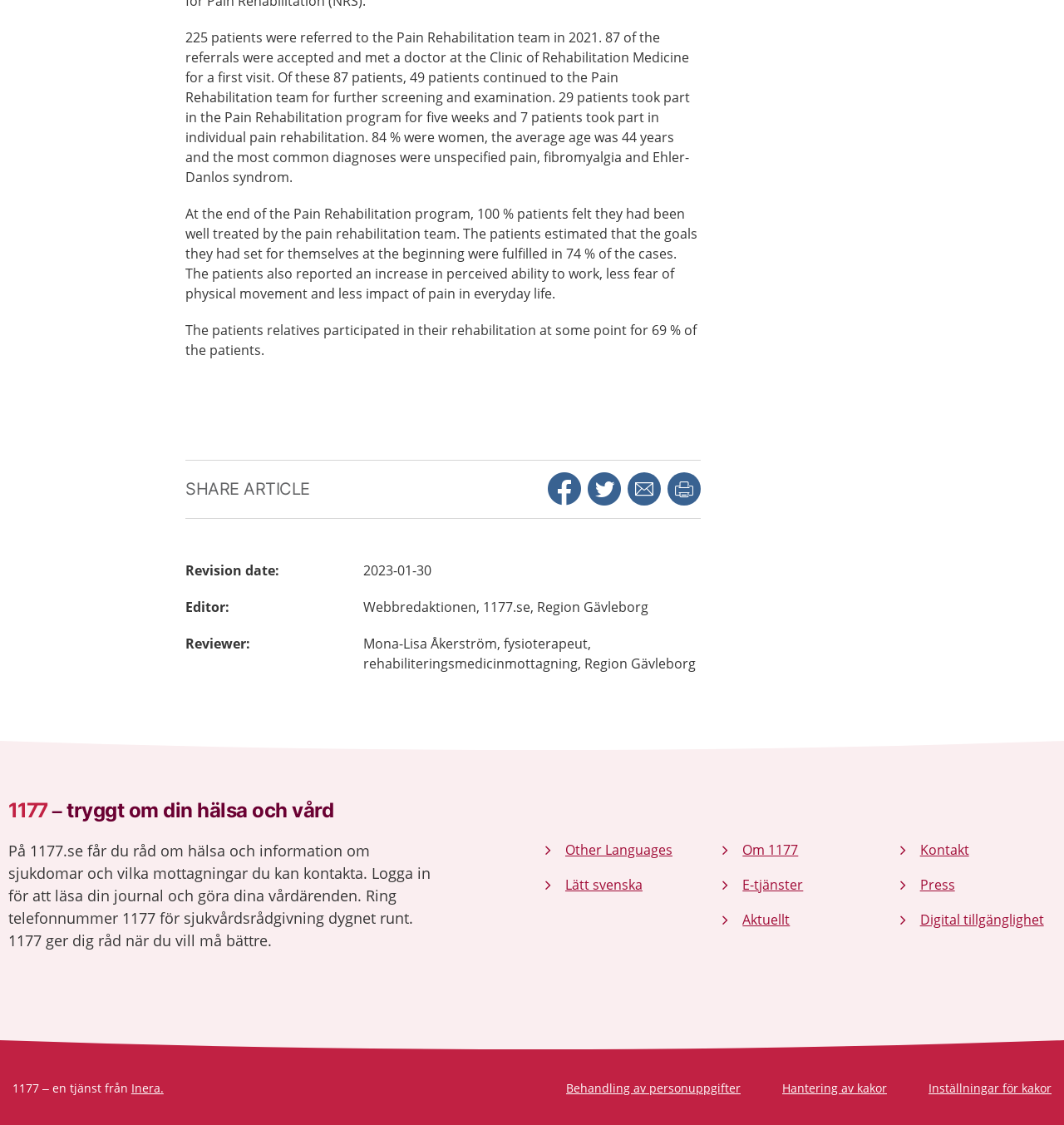Show the bounding box coordinates of the element that should be clicked to complete the task: "Print page".

[0.628, 0.42, 0.659, 0.449]